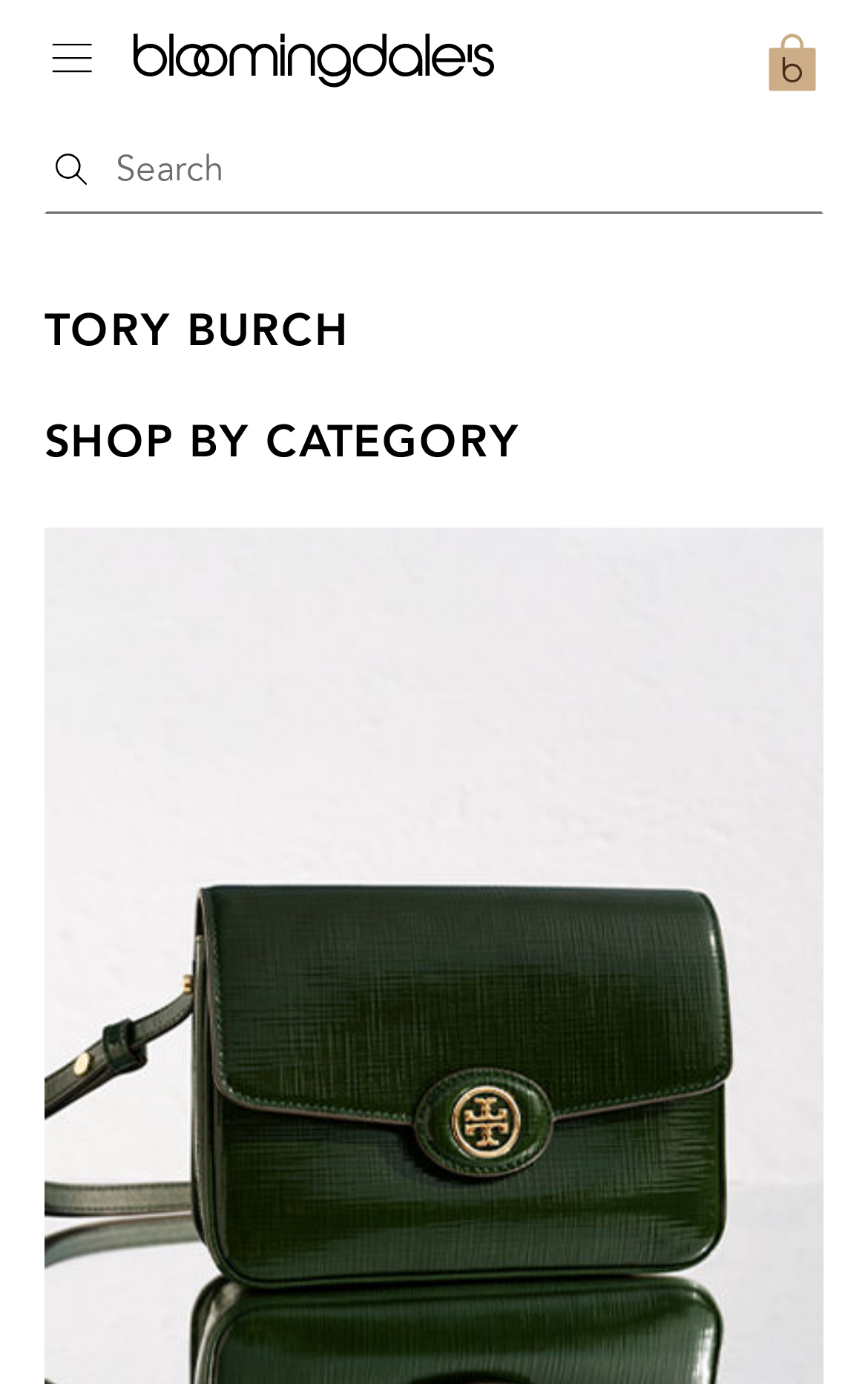Please provide a brief answer to the question using only one word or phrase: 
What is the text above the category links?

SHOP BY CATEGORY